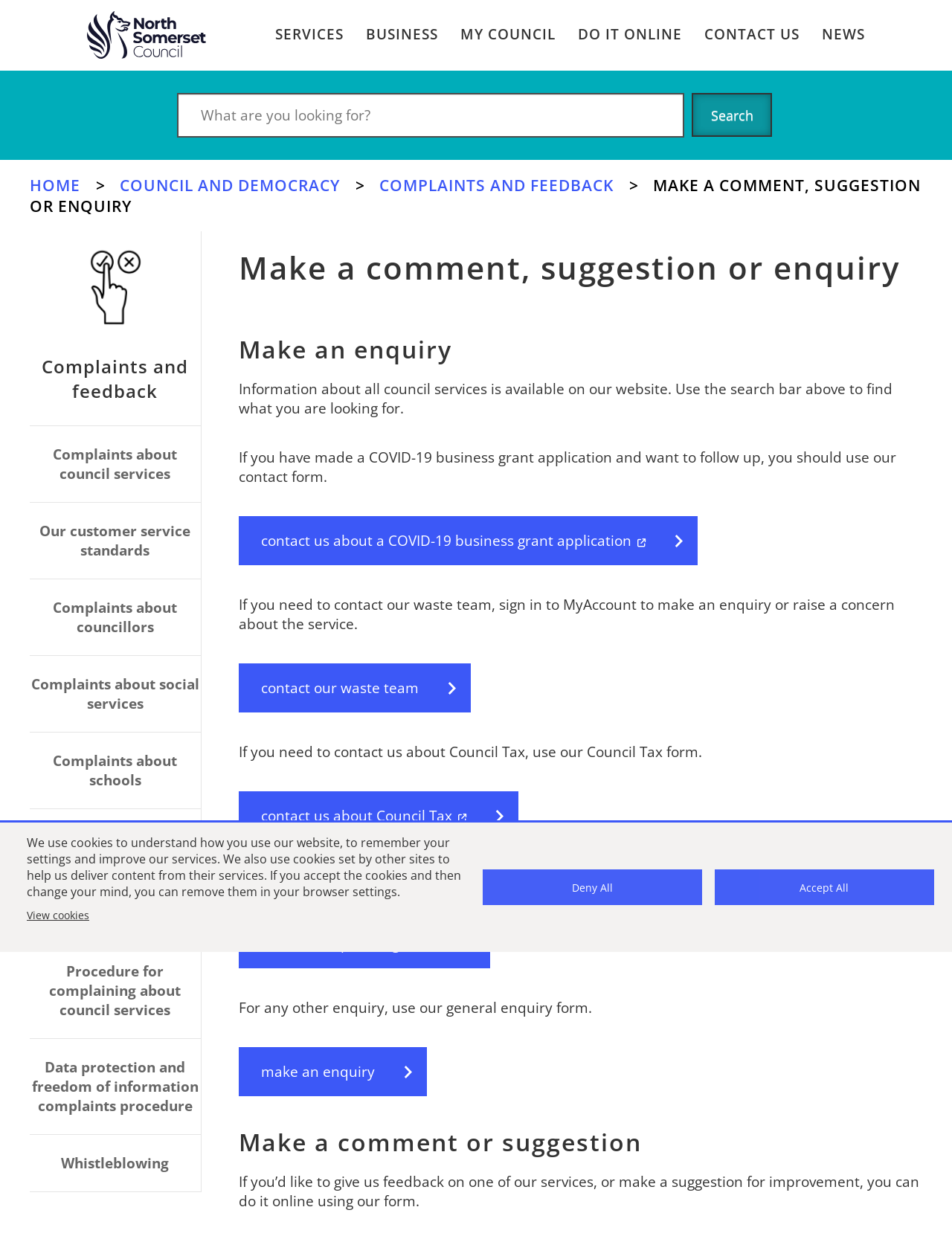Find the bounding box coordinates of the clickable area required to complete the following action: "Contact us about a COVID-19 business grant application".

[0.251, 0.417, 0.733, 0.456]